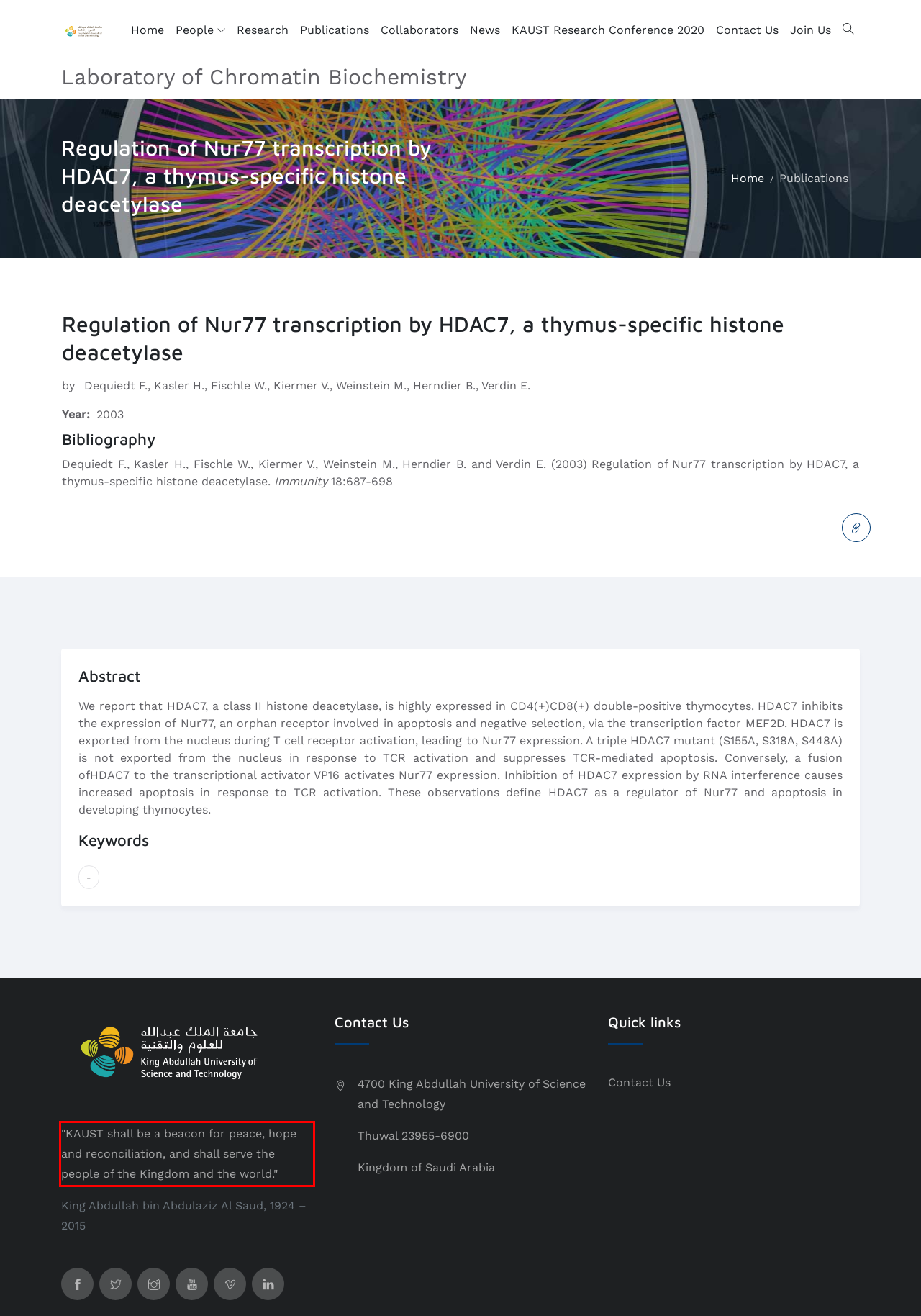You have a webpage screenshot with a red rectangle surrounding a UI element. Extract the text content from within this red bounding box.

"KAUST shall be a beacon for peace, hope and reconciliation, and shall serve the people of the Kingdom and the world."